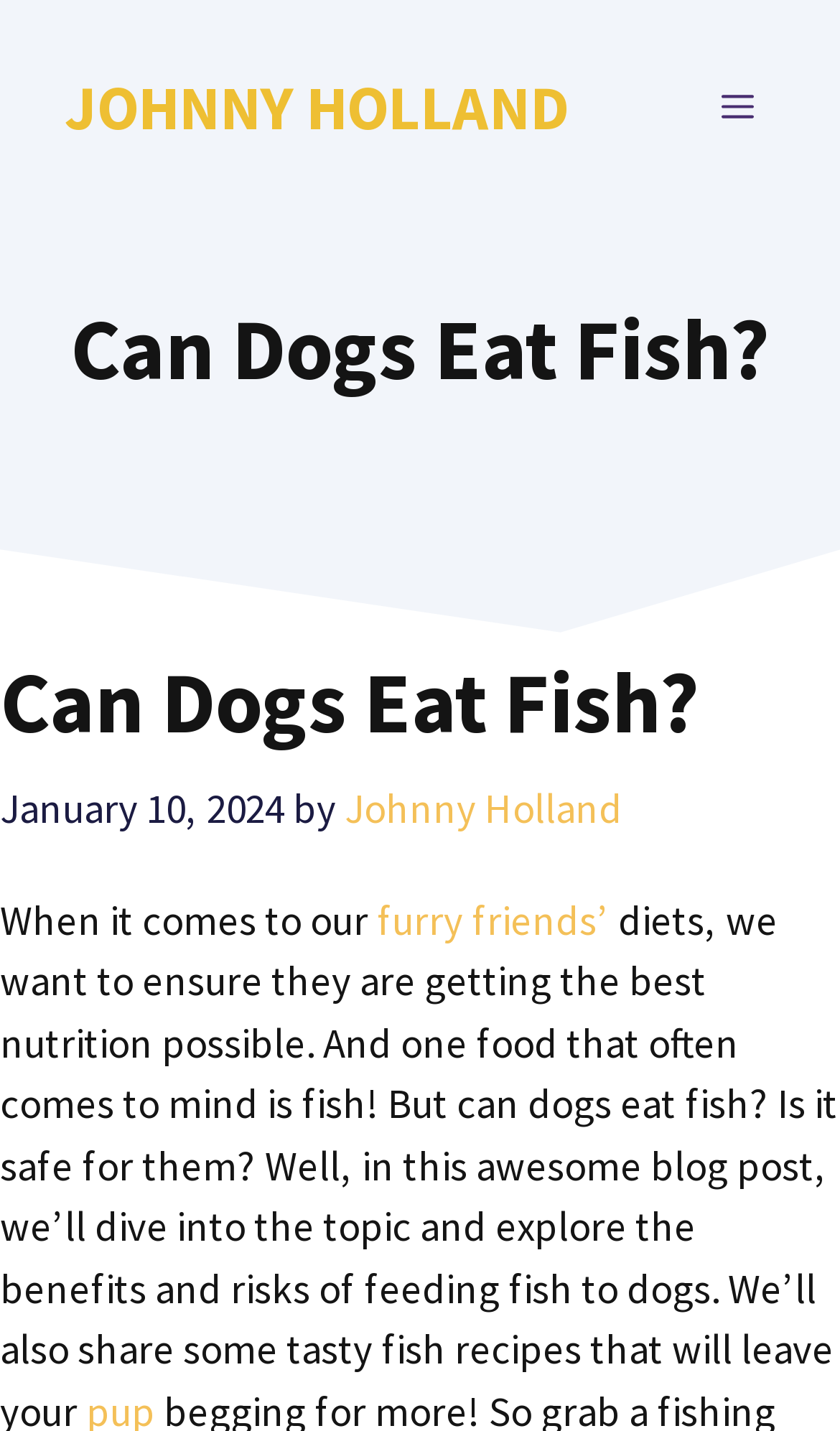What is the name of the website?
Answer the question in a detailed and comprehensive manner.

The name of the website can be found in the banner section at the top of the webpage, where it says 'JOHNNY HOLLAND'.